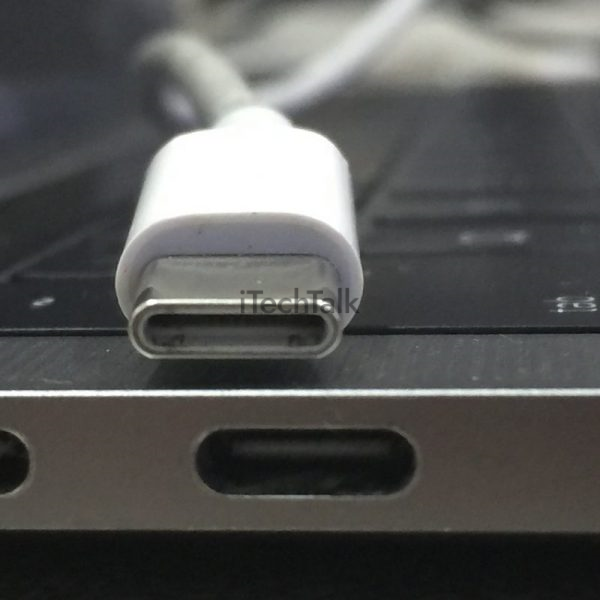What is the benefit of regular inspections and proper maintenance?
Please utilize the information in the image to give a detailed response to the question.

The caption states that regular inspections for signs of wear or corrosion and proper maintenance can significantly enhance the overall performance and longevity of the MacBook, ensuring the charger operates efficiently and safely.